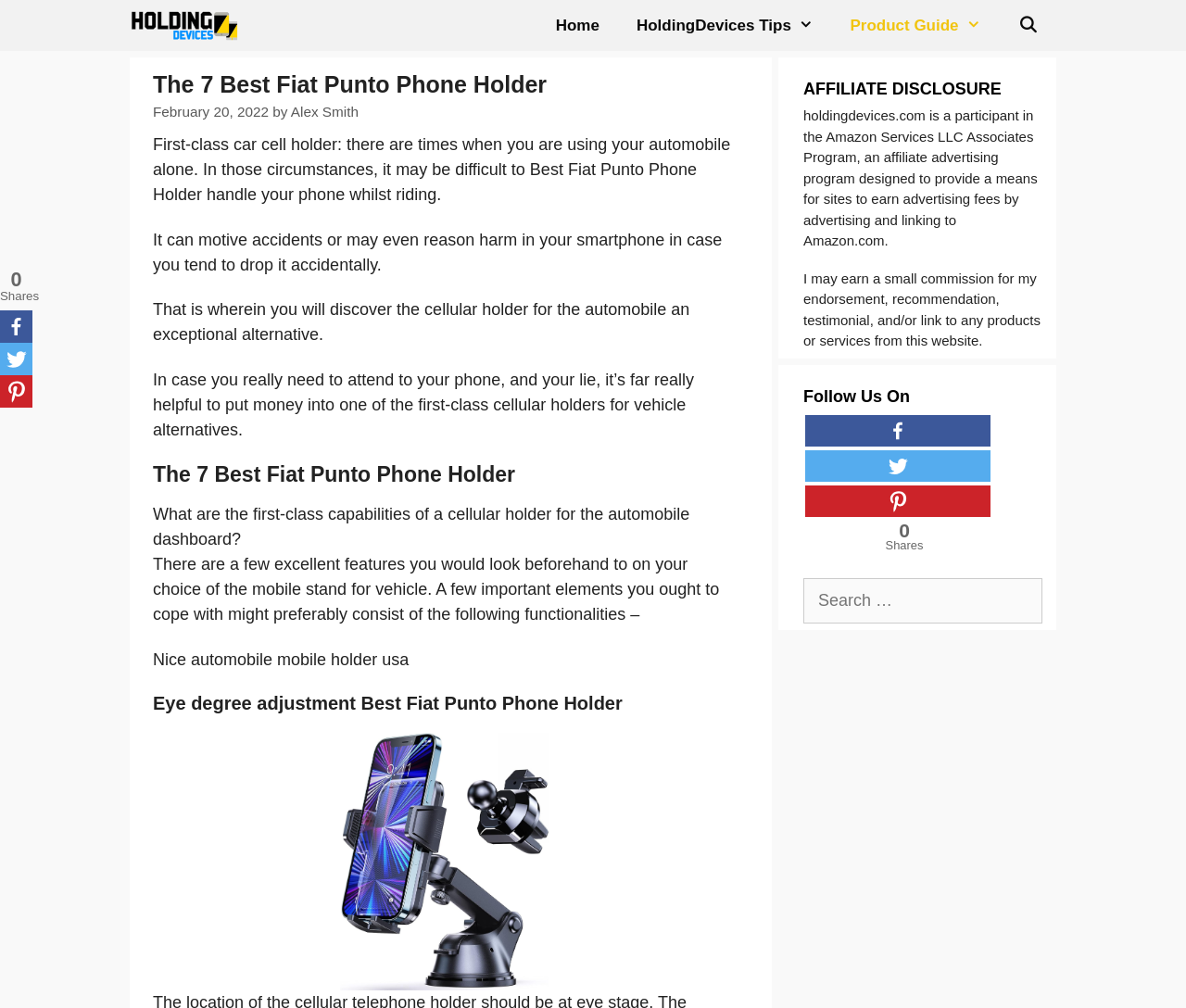Identify the bounding box for the UI element described as: "title="HoldingDevices"". The coordinates should be four float numbers between 0 and 1, i.e., [left, top, right, bottom].

[0.109, 0.0, 0.21, 0.051]